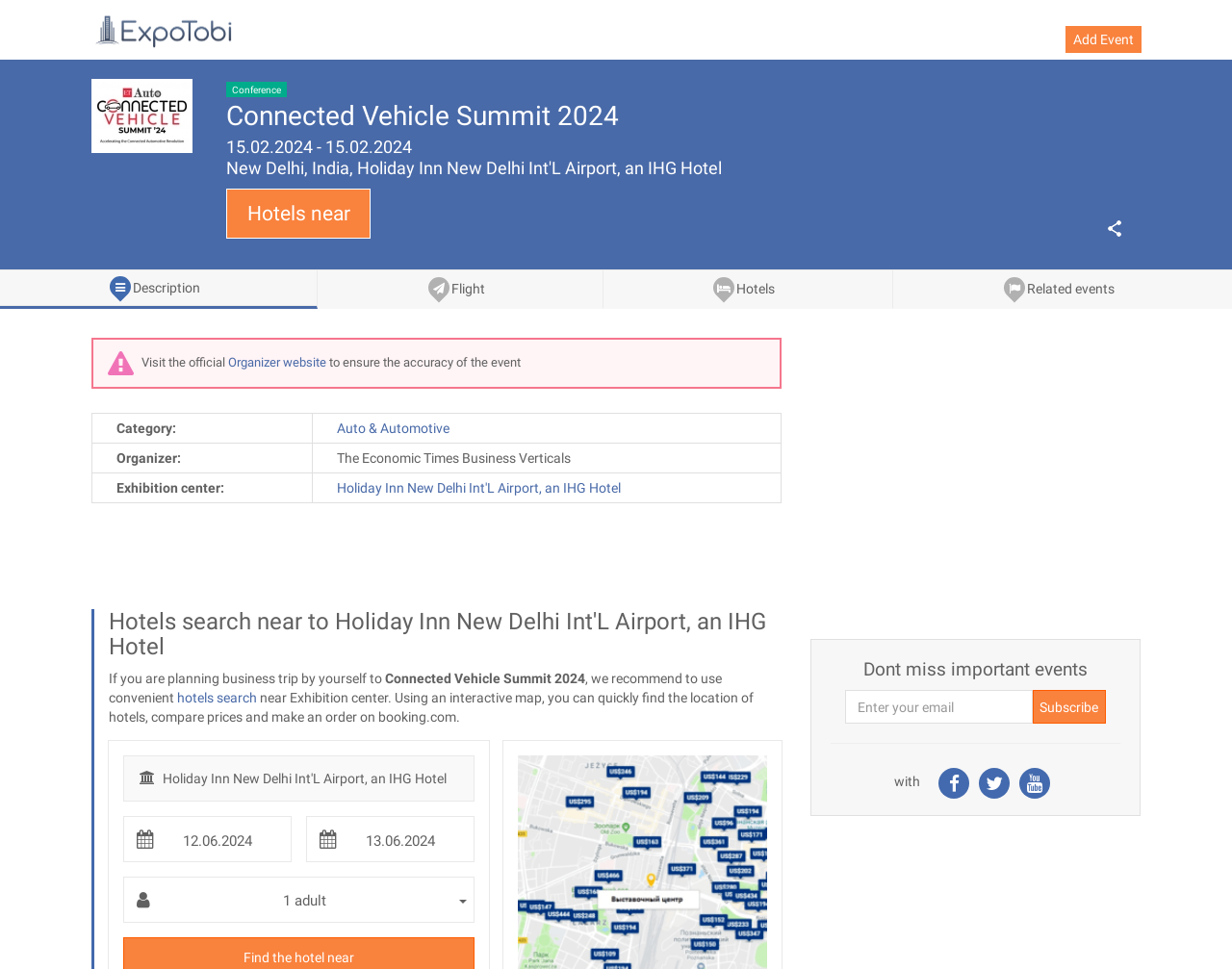Please find the top heading of the webpage and generate its text.

Connected Vehicle Summit 2024